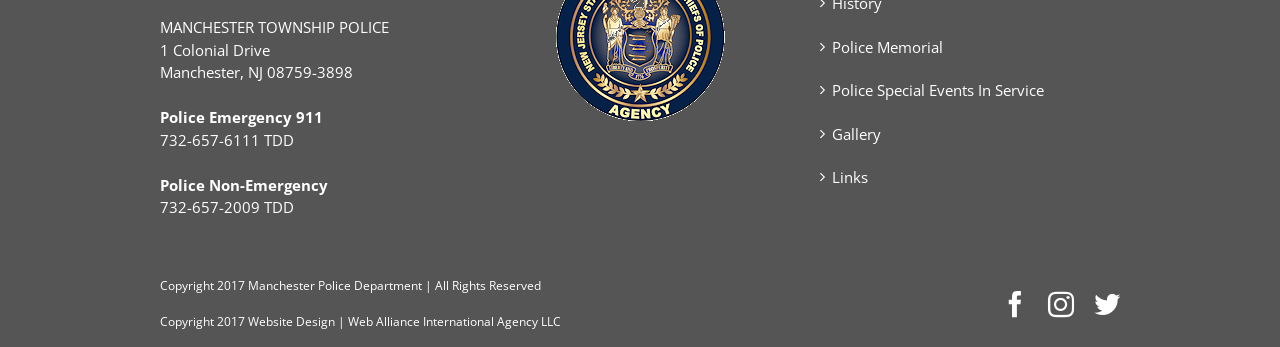What is the address of the Manchester Township Police?
Respond with a short answer, either a single word or a phrase, based on the image.

1 Colonial Drive, Manchester, NJ 08759-3898